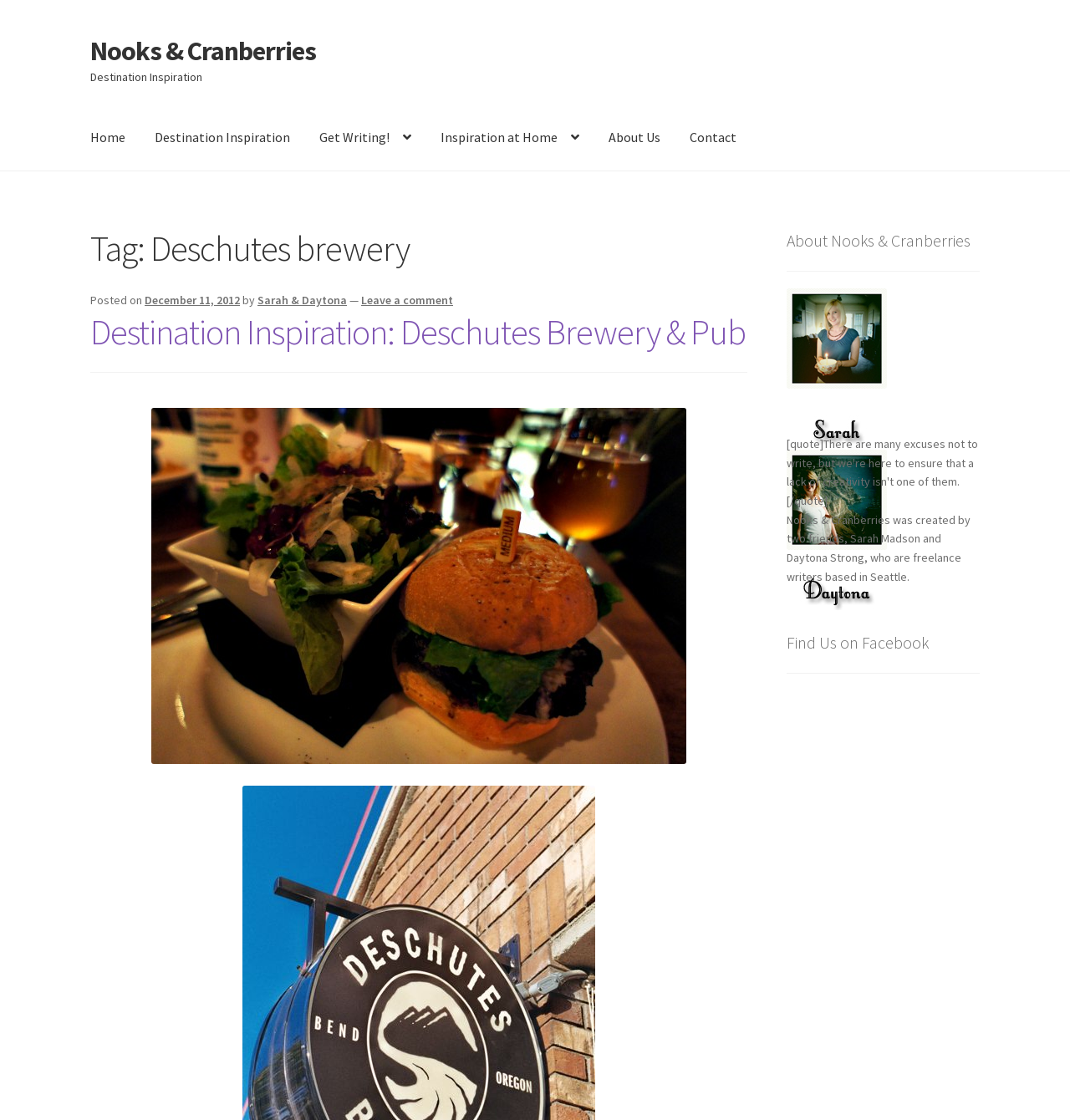What is the inspiration destination?
Answer the question with as much detail as possible.

I found the answer by looking at the heading 'Destination Inspiration: Deschutes Brewery & Pub' on the webpage. This heading indicates that the inspiration destination is Deschutes Brewery & Pub.